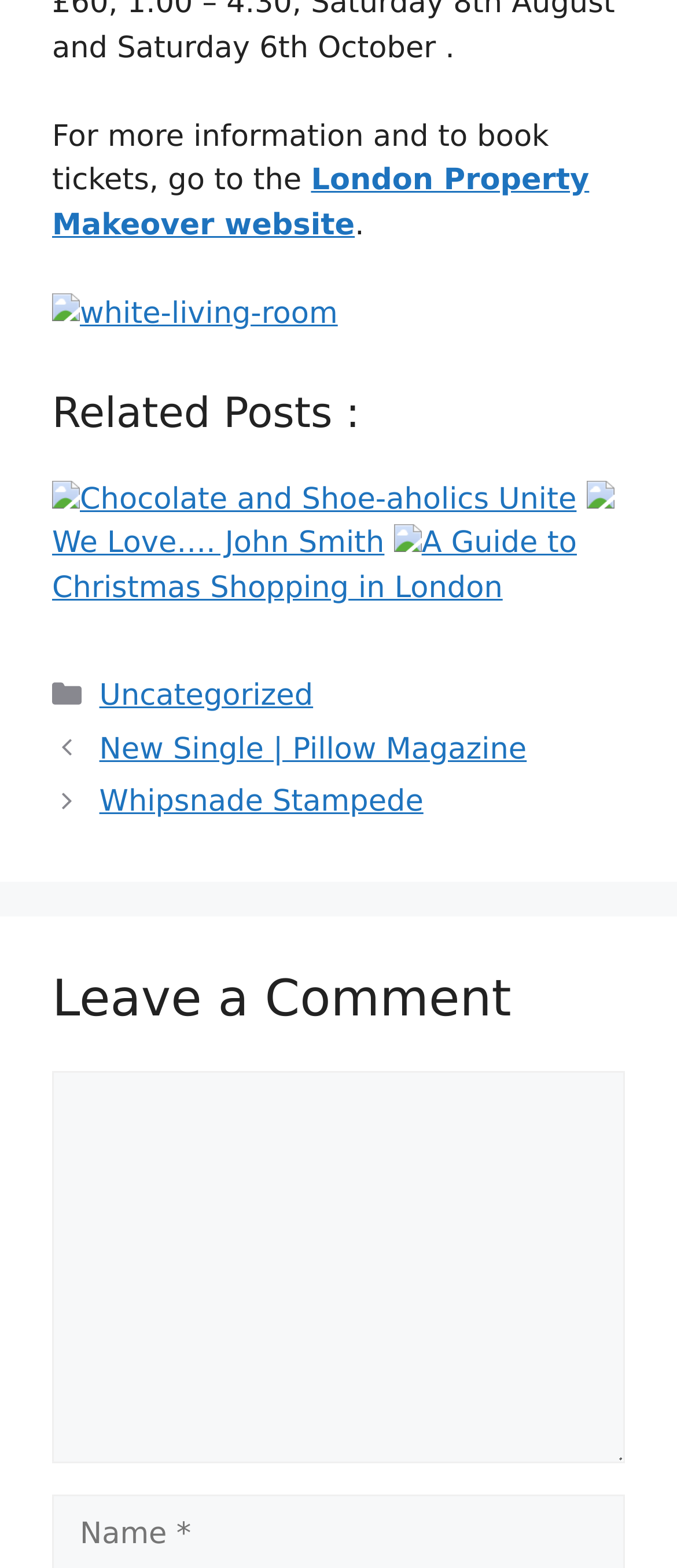Locate the bounding box coordinates of the clickable area to execute the instruction: "visit the London Property Makeover website". Provide the coordinates as four float numbers between 0 and 1, represented as [left, top, right, bottom].

[0.077, 0.104, 0.87, 0.155]